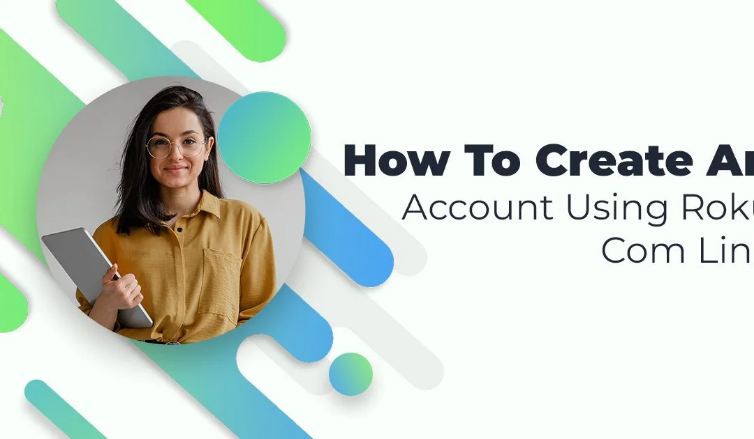Please reply with a single word or brief phrase to the question: 
Is the background of the image a solid color?

No